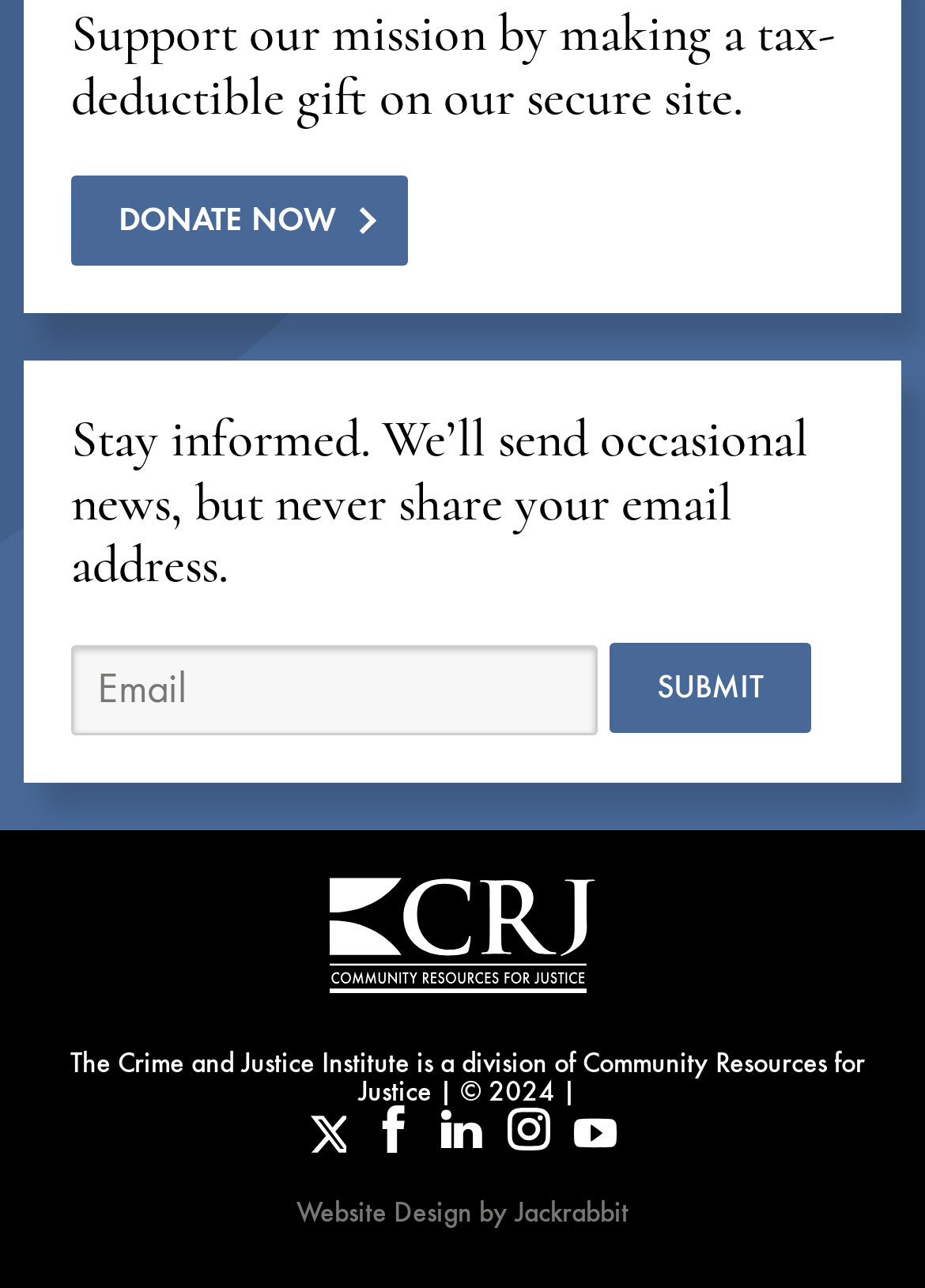Ascertain the bounding box coordinates for the UI element detailed here: "Website Design". The coordinates should be provided as [left, top, right, bottom] with each value being a float between 0 and 1.

[0.321, 0.929, 0.51, 0.955]